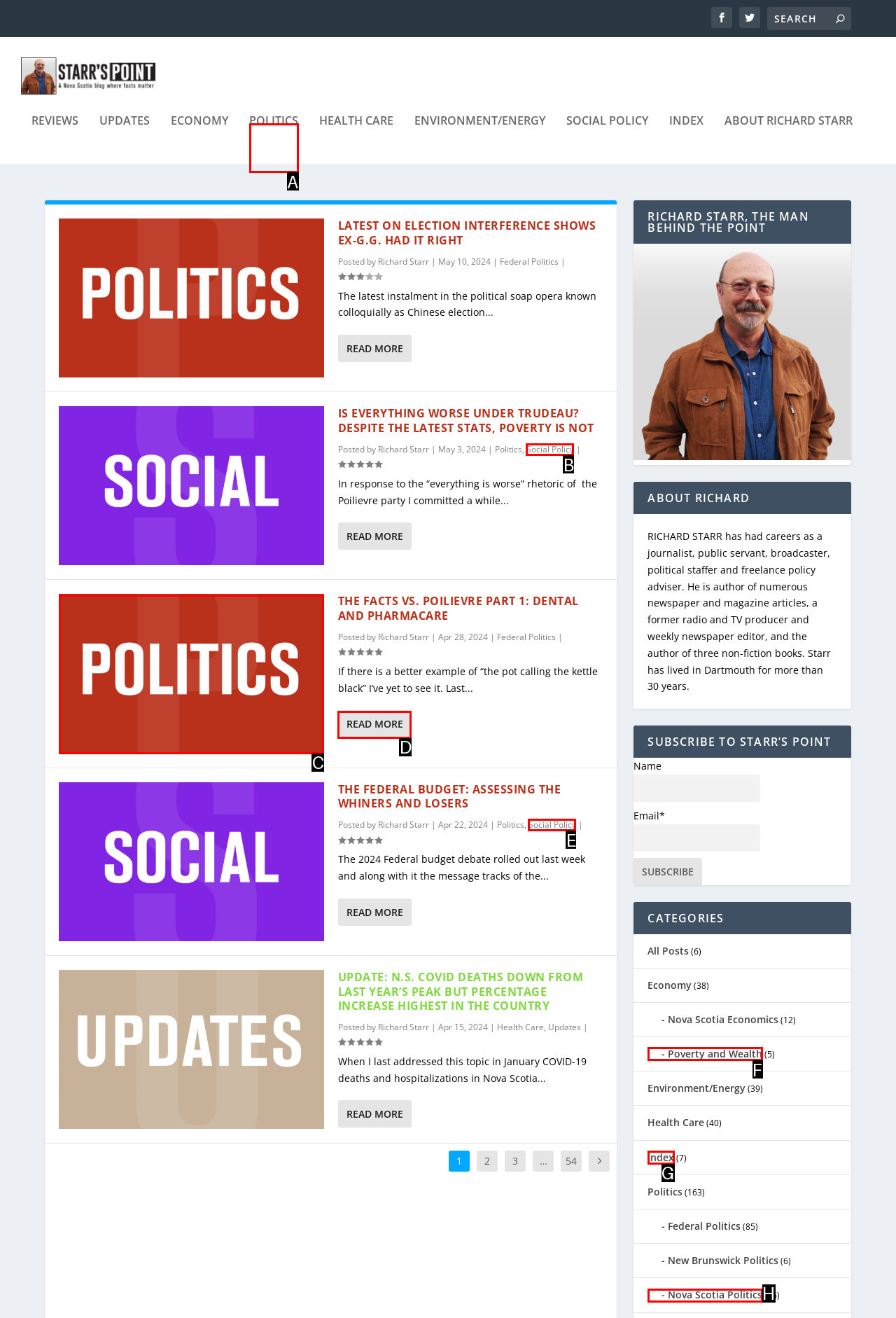Choose the HTML element that best fits the given description: Nova Scotia Politics. Answer by stating the letter of the option.

H